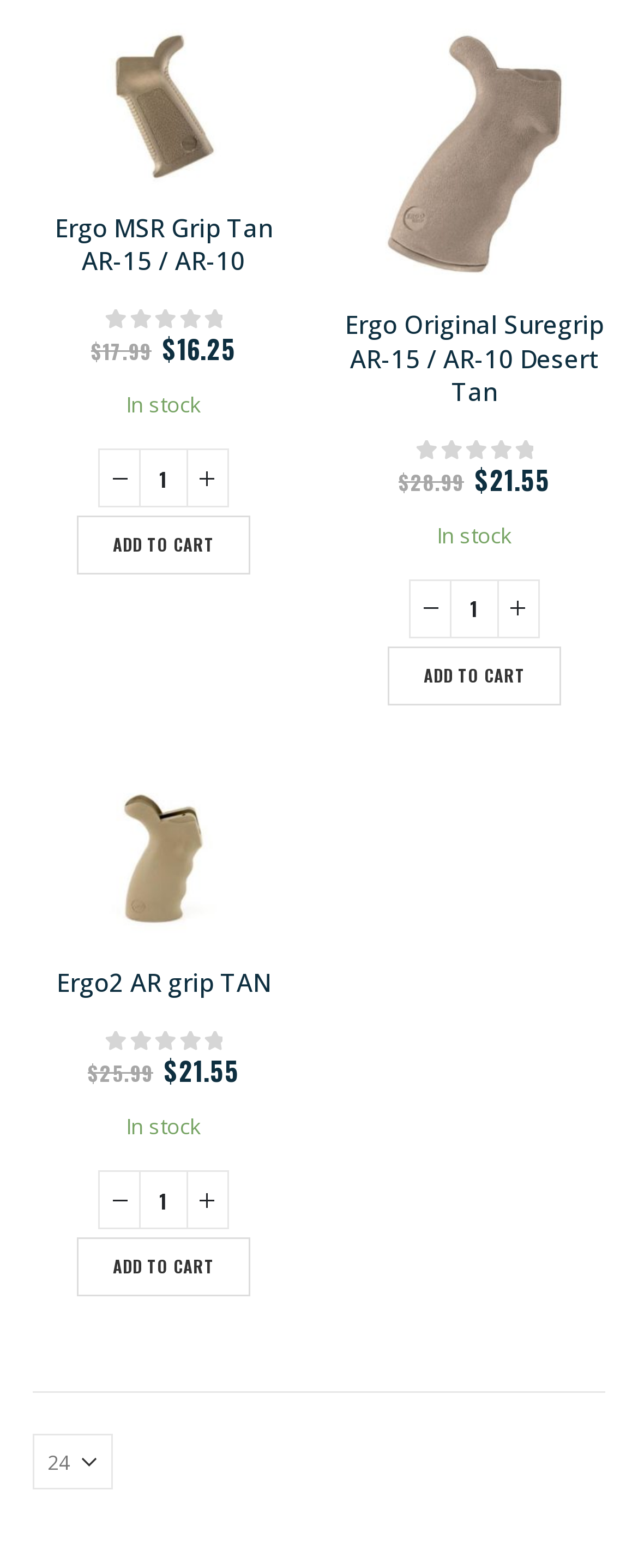Given the element description Add to cart, identify the bounding box coordinates for the UI element on the webpage screenshot. The format should be (top-left x, top-left y, bottom-right x, bottom-right y), with values between 0 and 1.

[0.121, 0.789, 0.392, 0.827]